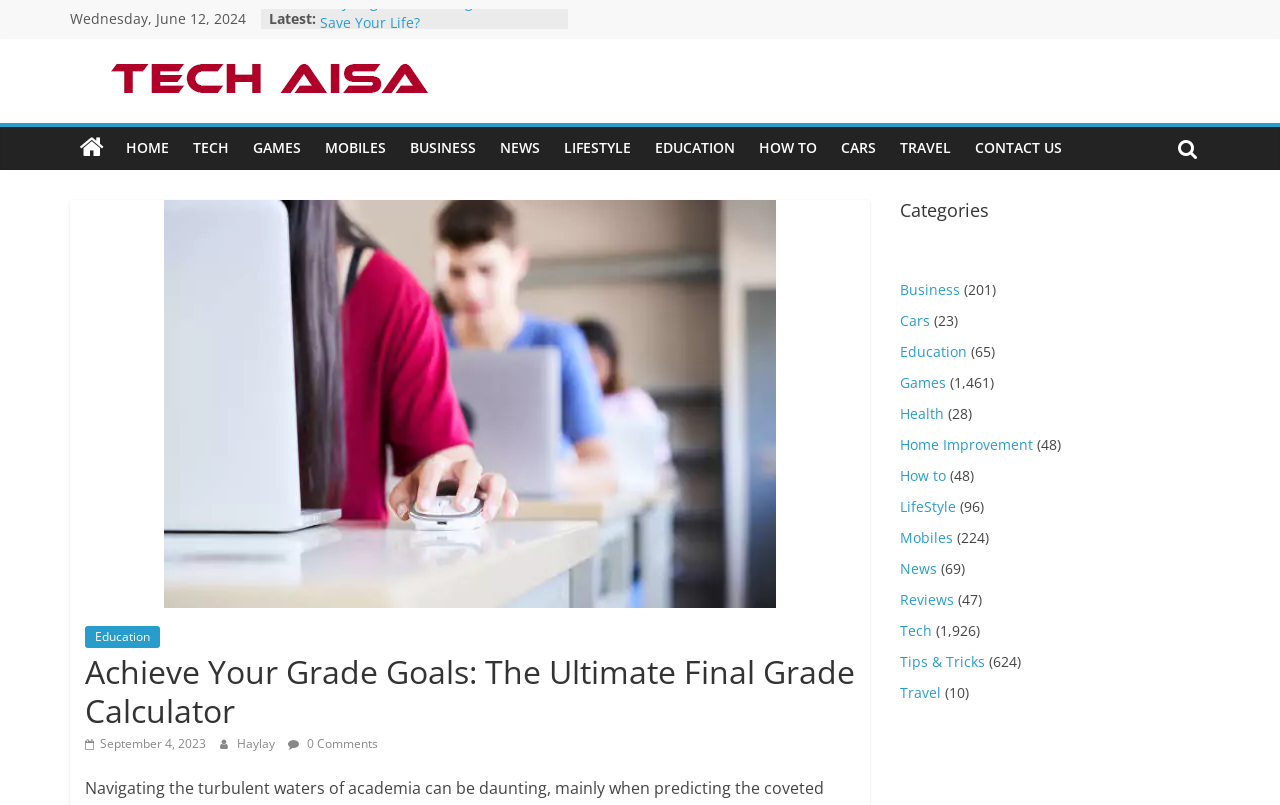How many comments are there on the current article?
Based on the visual content, answer with a single word or a brief phrase.

0